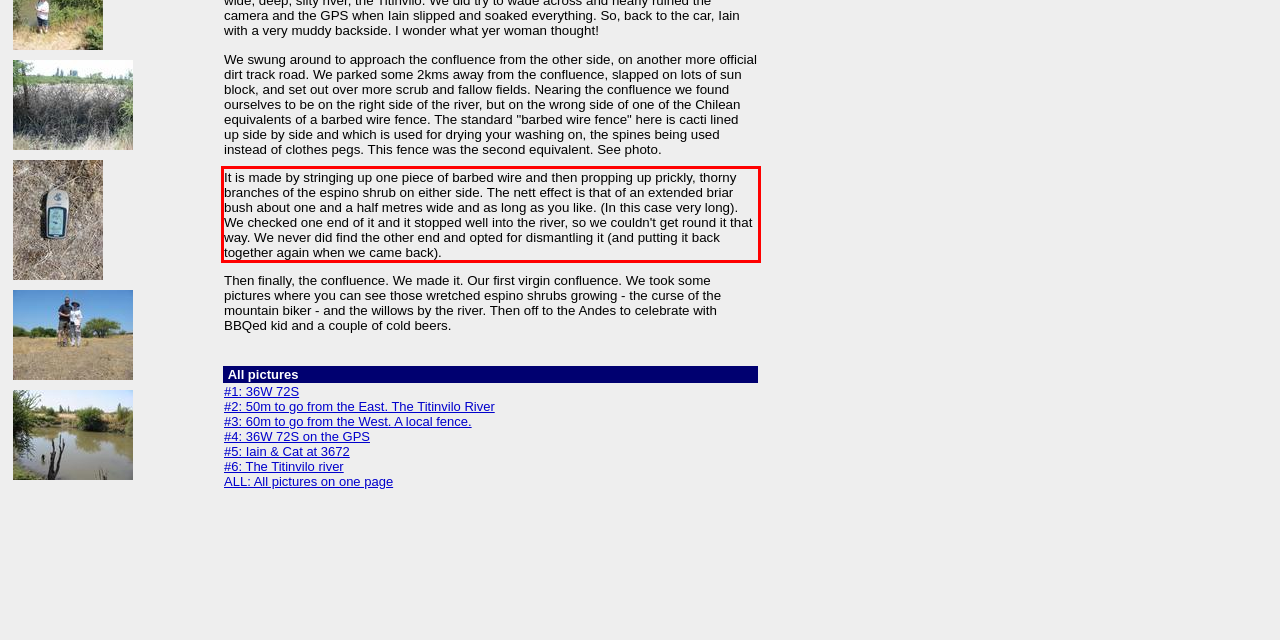Analyze the screenshot of the webpage and extract the text from the UI element that is inside the red bounding box.

It is made by stringing up one piece of barbed wire and then propping up prickly, thorny branches of the espino shrub on either side. The nett effect is that of an extended briar bush about one and a half metres wide and as long as you like. (In this case very long). We checked one end of it and it stopped well into the river, so we couldn't get round it that way. We never did find the other end and opted for dismantling it (and putting it back together again when we came back).